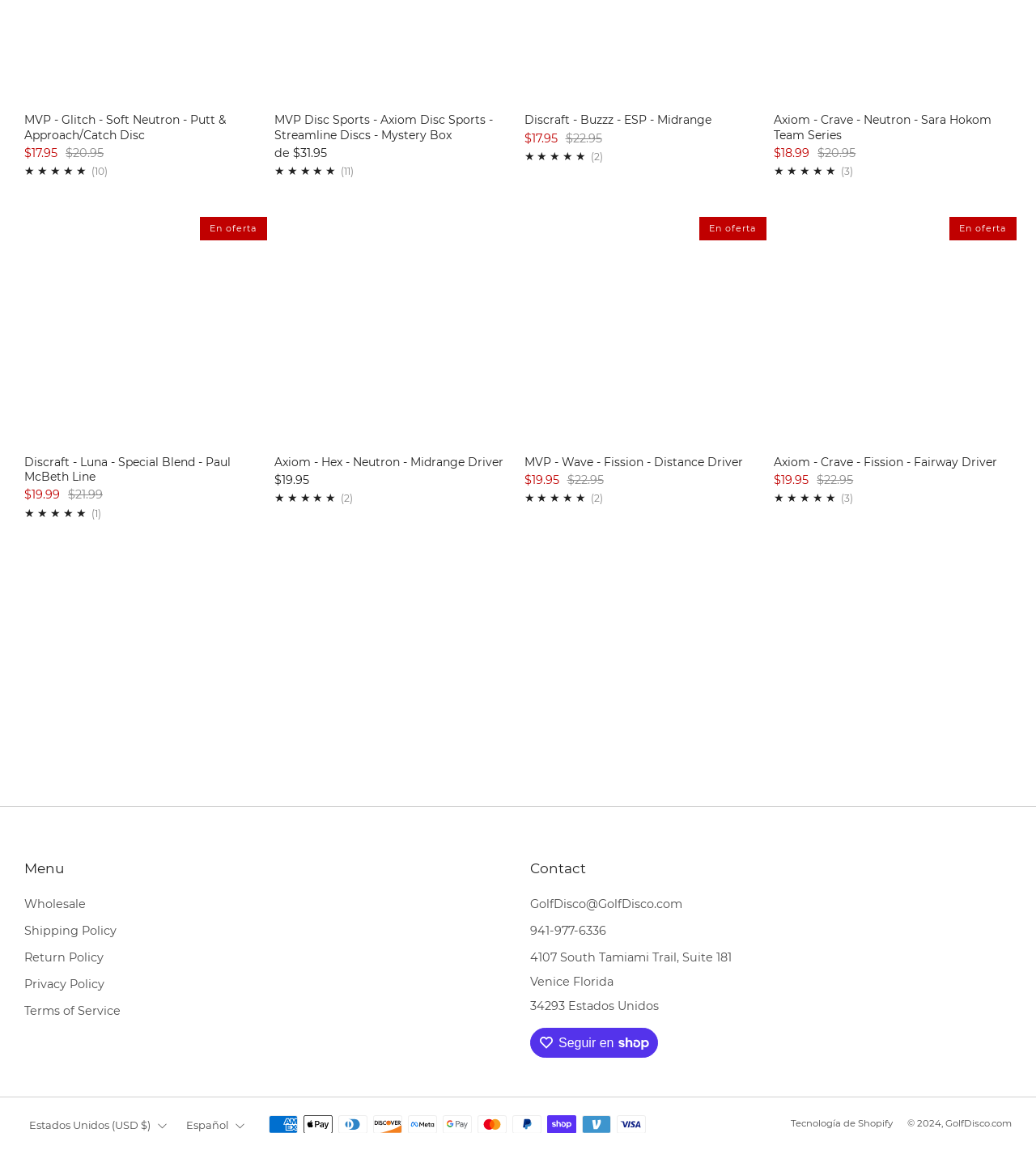Given the description Terms of Service, predict the bounding box coordinates of the UI element. Ensure the coordinates are in the format (top-left x, top-left y, bottom-right x, bottom-right y) and all values are between 0 and 1.

[0.023, 0.872, 0.116, 0.885]